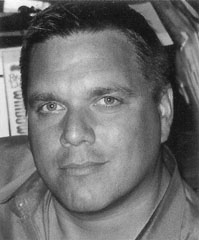What is the name of the organization founded by Matthew Moneymaker?
Please ensure your answer is as detailed and informative as possible.

According to the caption, Matthew Moneymaker founded the Bigfoot Field Researchers Organization in 1995, which is a significant contribution to Bigfoot research.